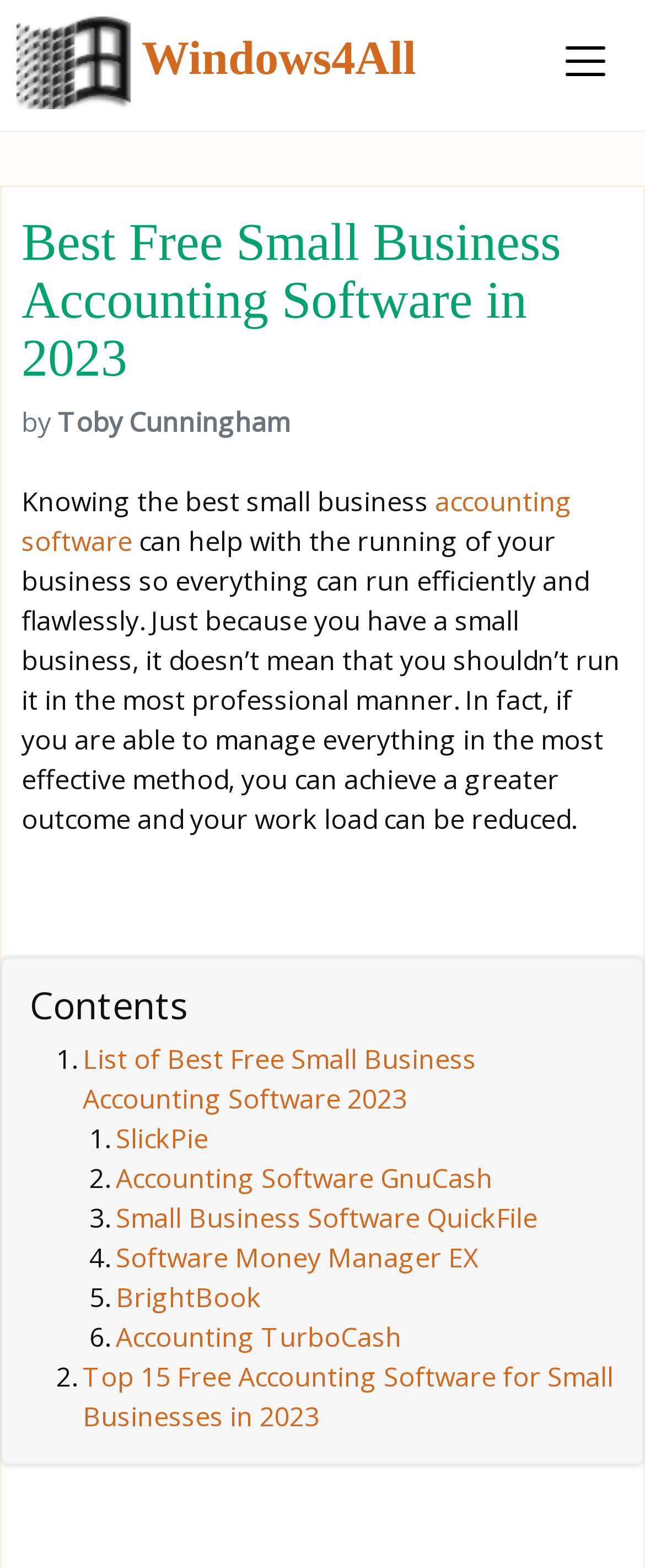Show the bounding box coordinates of the element that should be clicked to complete the task: "Learn about SlickPie".

[0.179, 0.715, 0.323, 0.738]